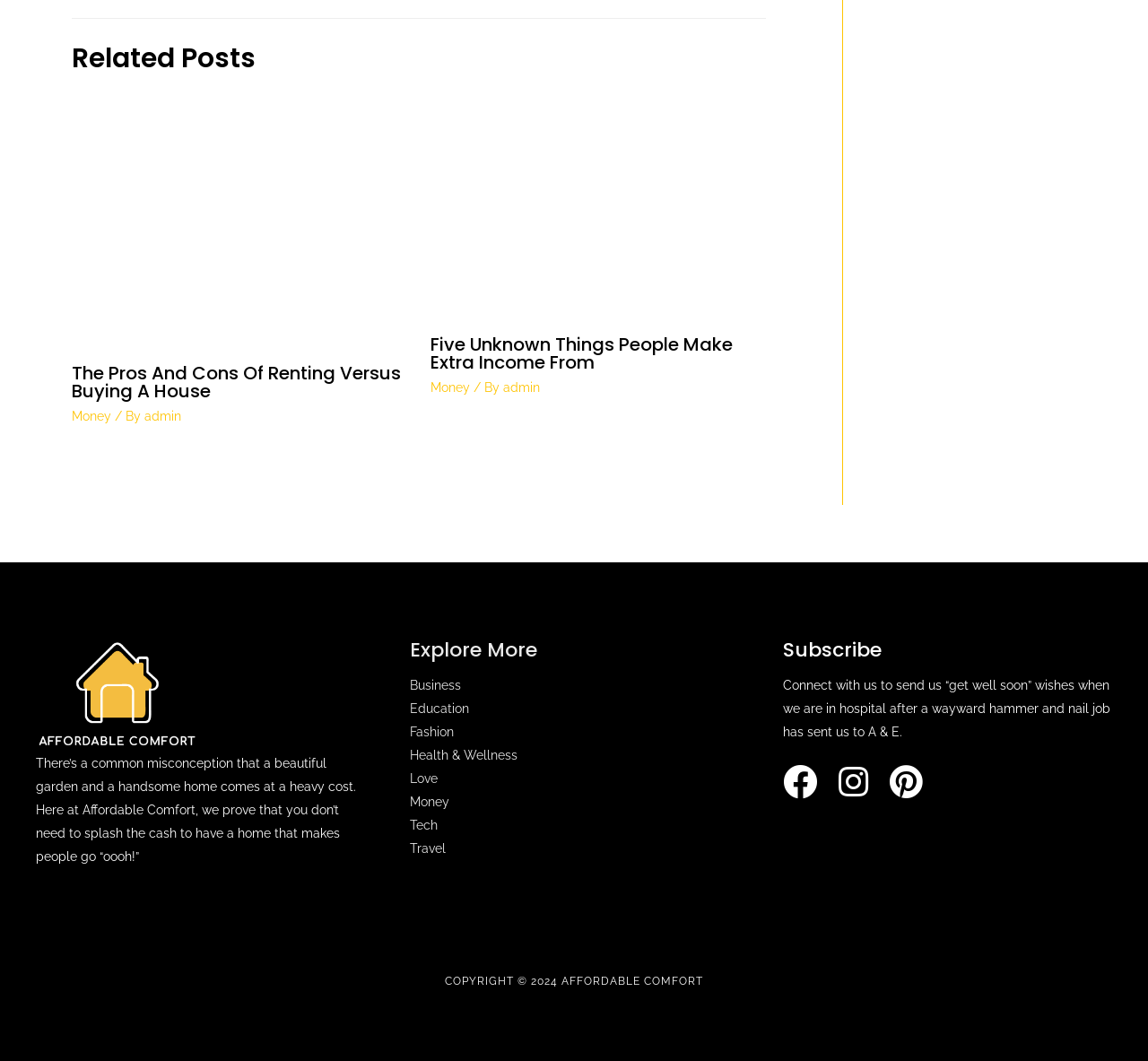Please identify the bounding box coordinates of the element's region that I should click in order to complete the following instruction: "Explore the 'Connexipedia'". The bounding box coordinates consist of four float numbers between 0 and 1, i.e., [left, top, right, bottom].

None